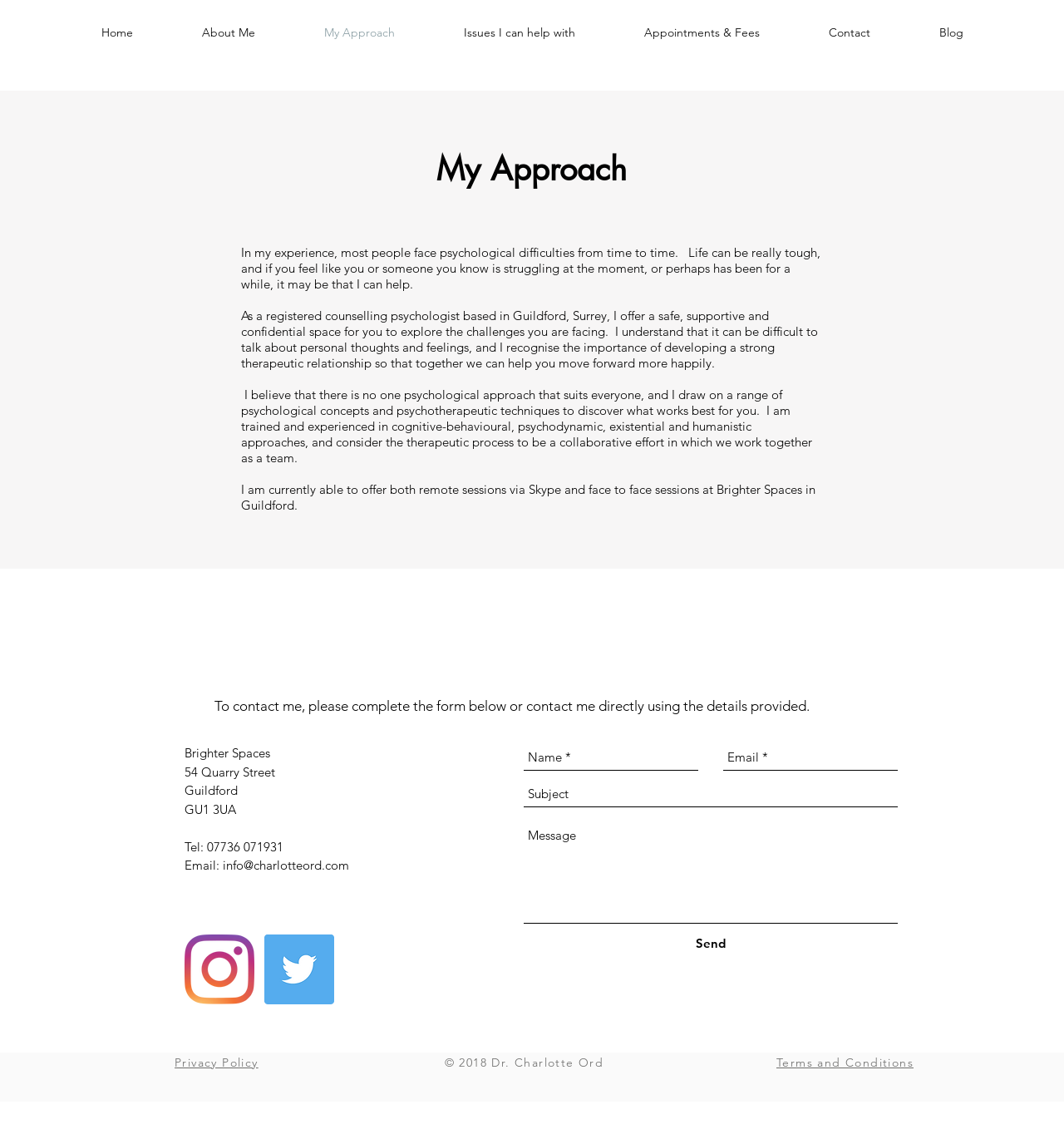Use a single word or phrase to answer the question: How can someone contact the therapist?

By form, phone, or email